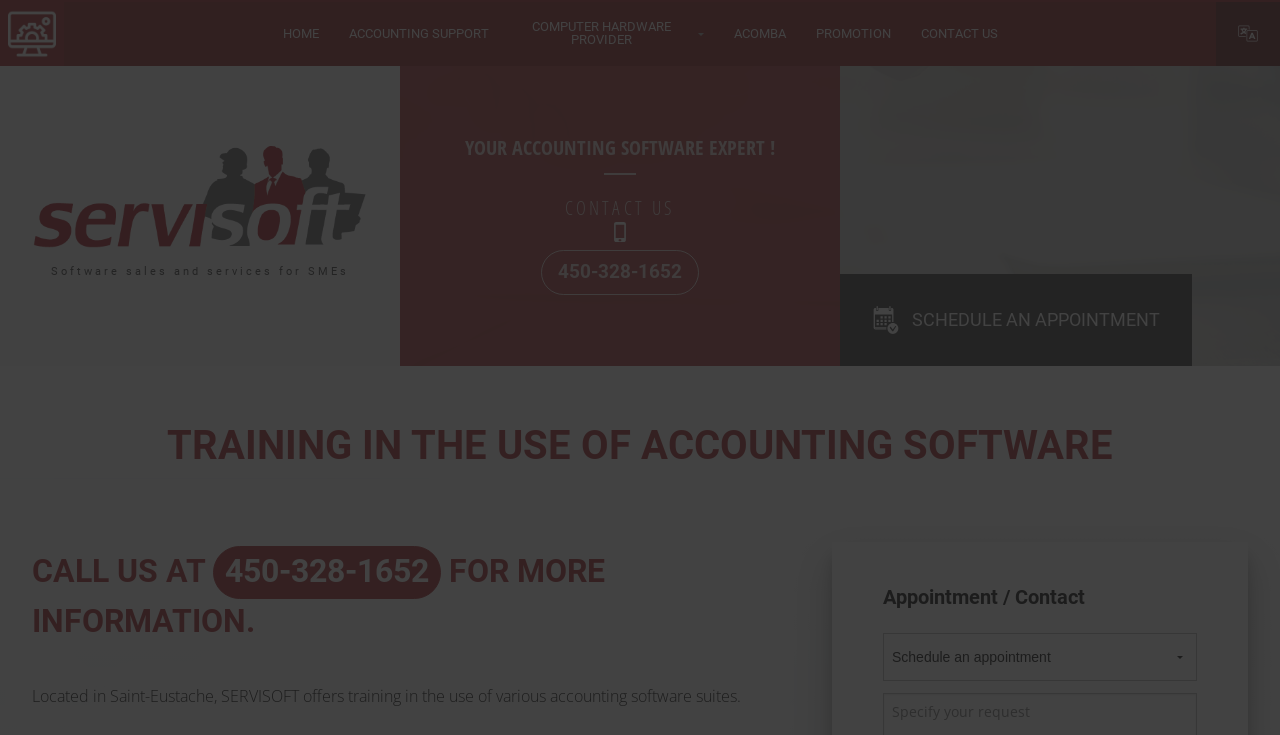Produce a meticulous description of the webpage.

The webpage is about SERVISOFT, a company offering training in the use of various accounting software suites, located in Saint-Eustache. 

At the top left of the page, there is a logo of Servisoft Inc, accompanied by a link to the company's website. Below the logo, there is a prominent heading that reads "YOUR ACCOUNTING SOFTWARE EXPERT!" in a large font size. 

To the right of the heading, there is a "CONTACT US" button, followed by a phone number "450-328-1652" and a link to schedule an appointment. 

The top navigation bar has several links, including "HOME", "ACCOUNTING SUPPORT", "COMPUTER HARDWARE PROVIDER", "ACOMBA", "PROMOTION", and "CONTACT US". 

On the right side of the navigation bar, there is a language selection option with flags for French and English. 

The main content of the page is divided into sections. The first section has a heading "TRAINING IN THE USE OF ACCOUNTING SOFTWARE" and a brief description of the company's services. 

Below this section, there is a call-to-action heading "CALL US AT 450-328-1652 FOR MORE INFORMATION." with a link to the phone number. 

Further down, there is a section with a heading "Appointment / Contact" and a combobox for scheduling an appointment. 

Throughout the page, there are several images, including the company logo, flags for language selection, and other icons.